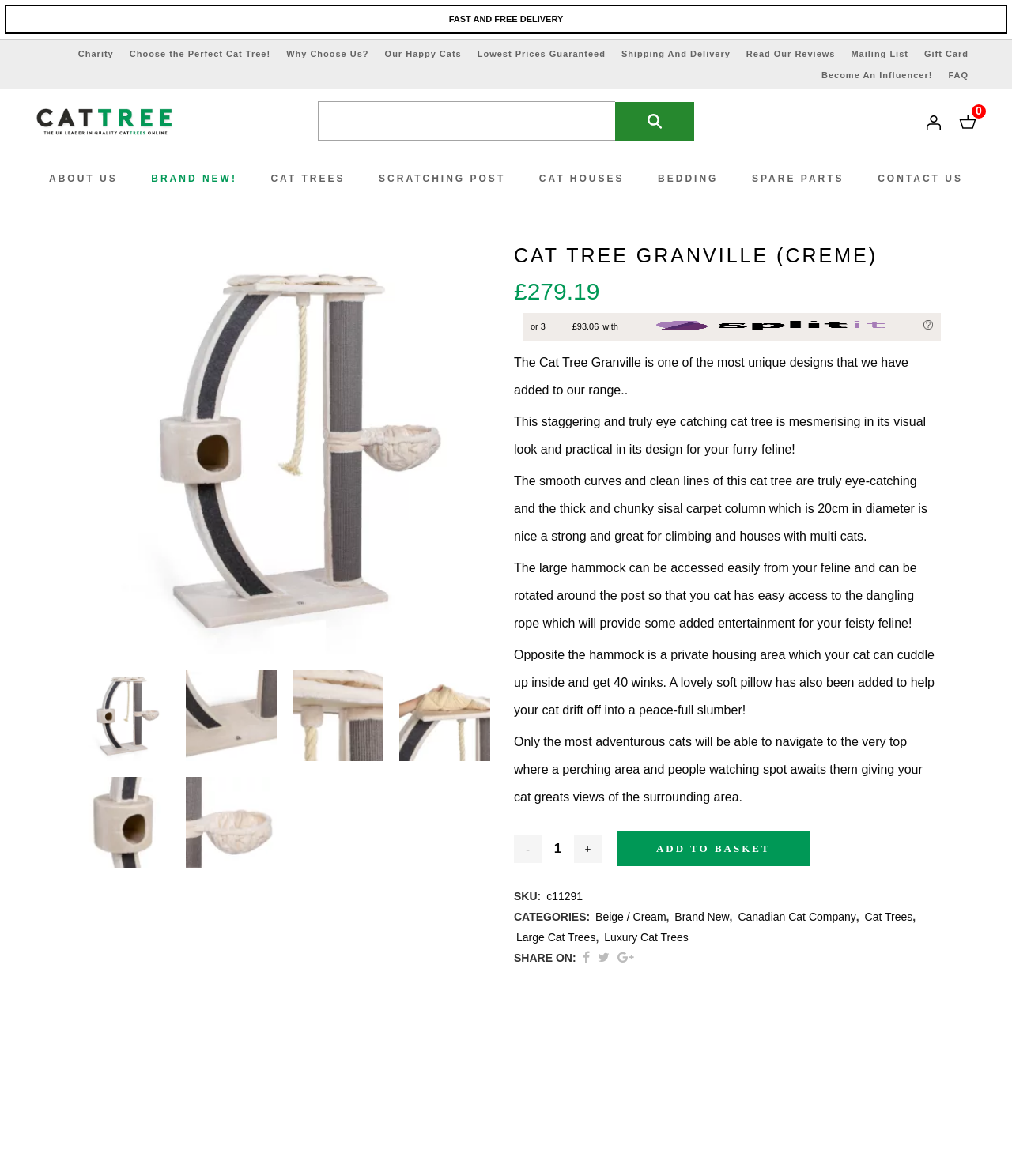Identify the bounding box coordinates of the HTML element based on this description: "View All Cat Trees".

[0.271, 0.225, 0.465, 0.267]